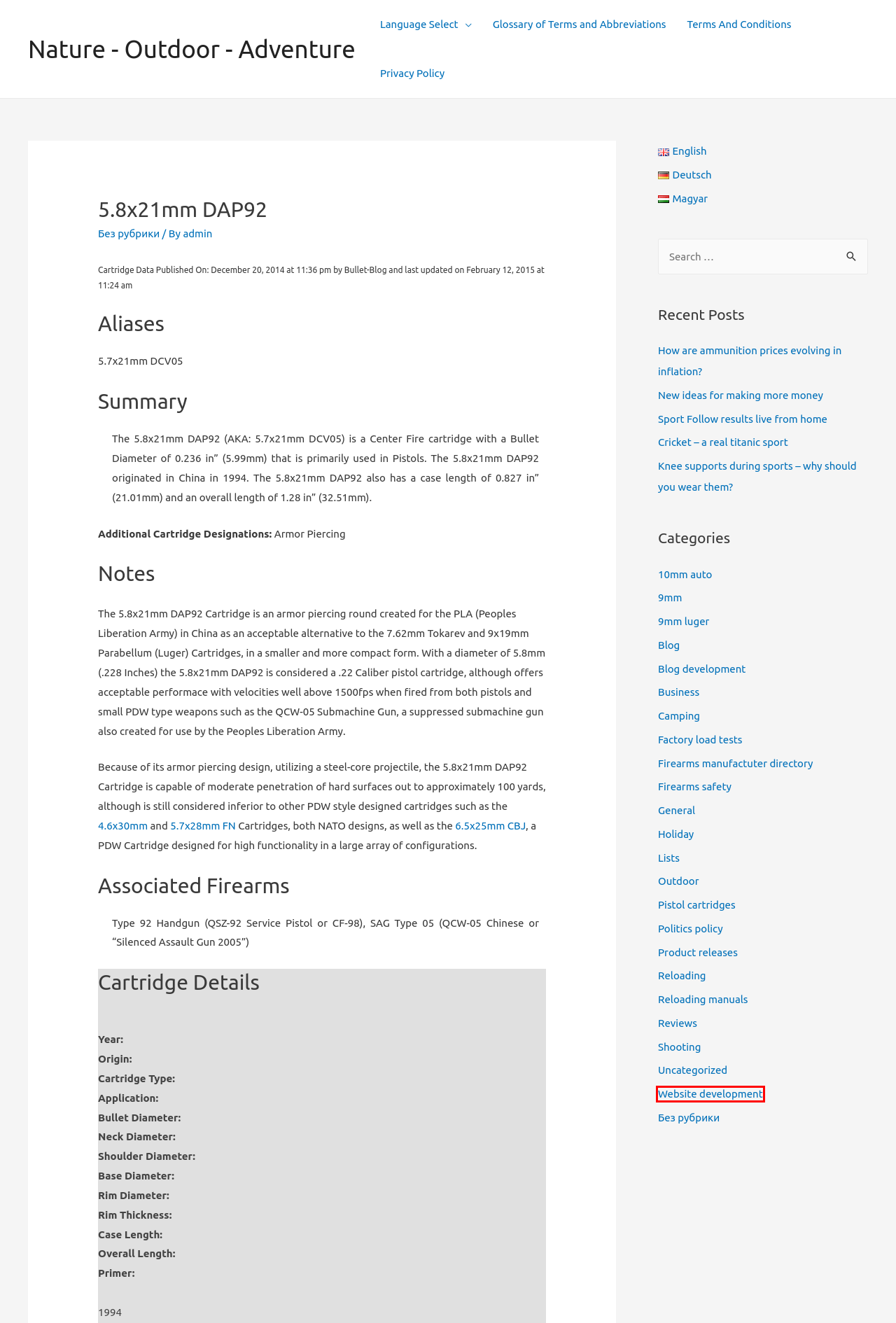Consider the screenshot of a webpage with a red bounding box and select the webpage description that best describes the new page that appears after clicking the element inside the red box. Here are the candidates:
A. Website development | Nature - Outdoor - Adventure
B. Pistol cartridges | Nature - Outdoor - Adventure
C. Shooting | Nature - Outdoor - Adventure
D. Outdoor | Nature - Outdoor - Adventure
E. Knee supports during sports – why should you wear them? | Nature - Outdoor - Adventure
F. 9mm luger | Nature - Outdoor - Adventure
G. Blog development | Nature - Outdoor - Adventure
H. Firearms safety | Nature - Outdoor - Adventure

A